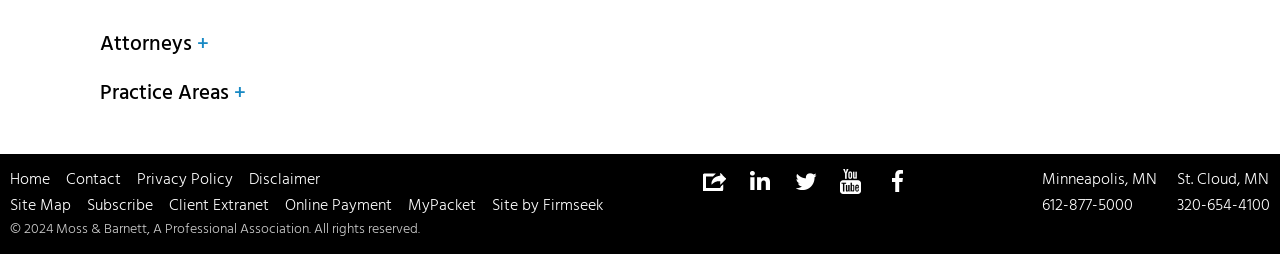What is the phone number of the St. Cloud, MN office?
Refer to the image and give a detailed answer to the query.

I looked at the bottom of the webpage and found the phone number associated with the St. Cloud, MN office, which is 320-654-4100.